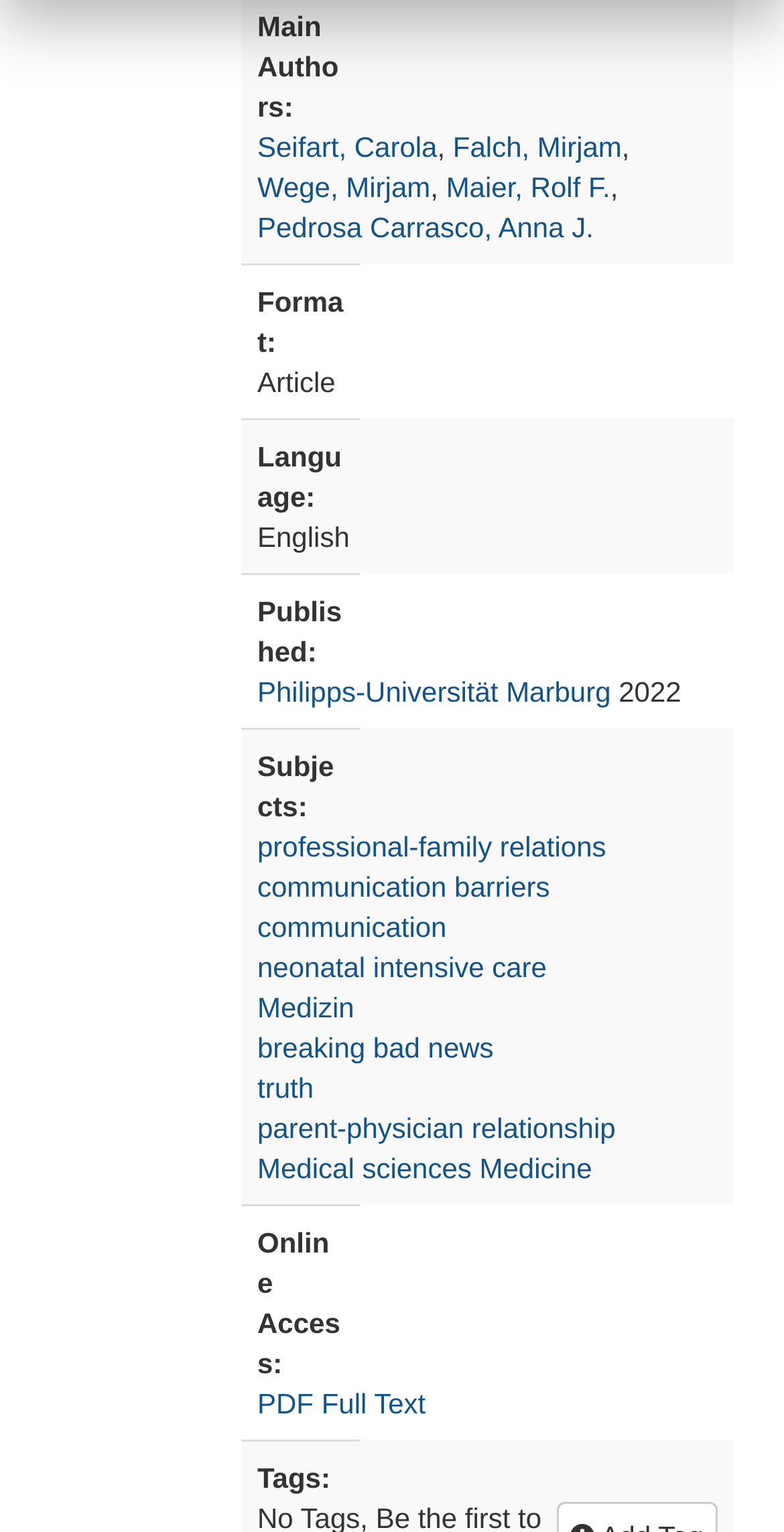Specify the bounding box coordinates for the region that must be clicked to perform the given instruction: "Apply for a payday loan in West Virginia".

None